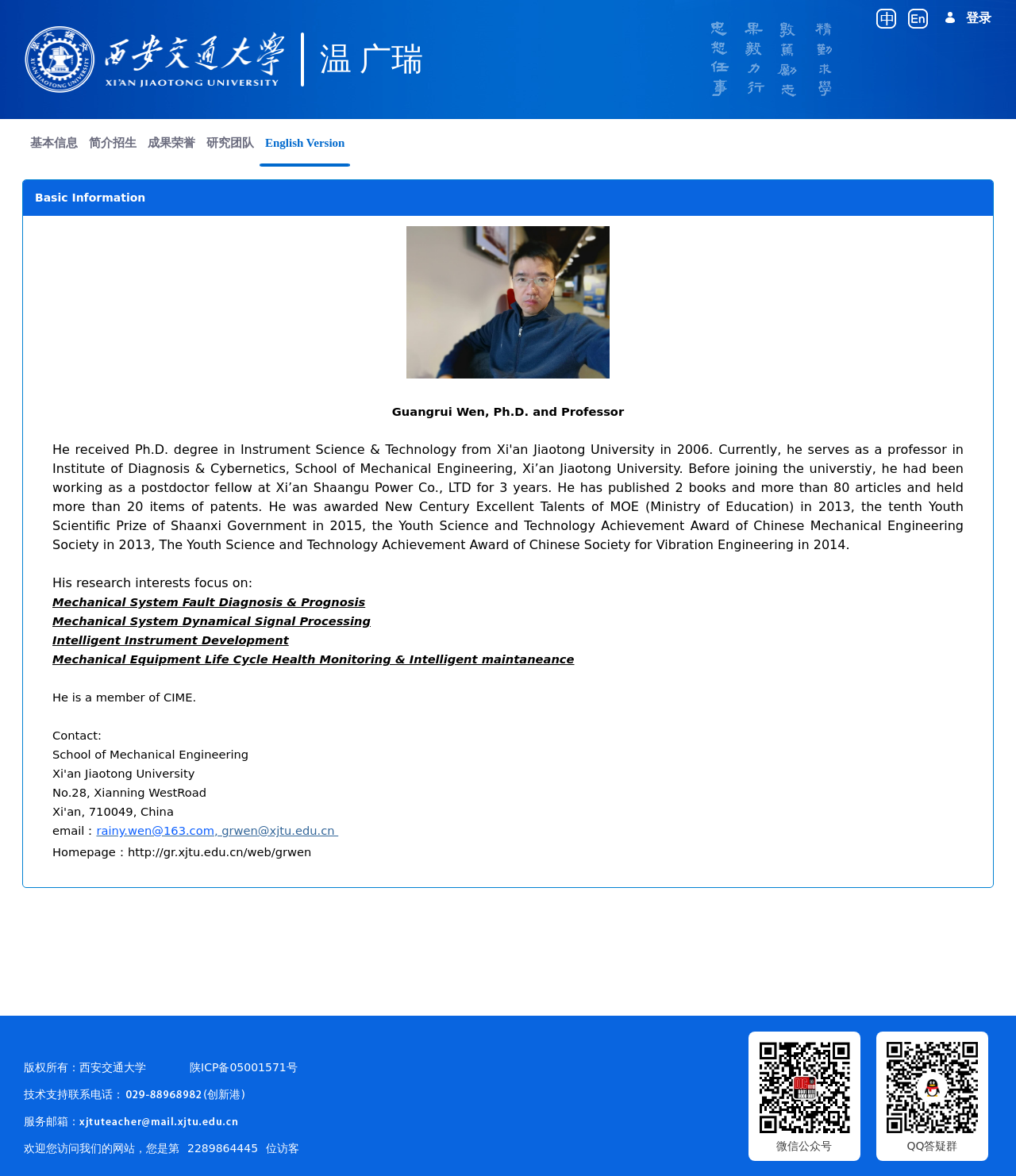Determine the bounding box coordinates of the section to be clicked to follow the instruction: "View the professor's homepage". The coordinates should be given as four float numbers between 0 and 1, formatted as [left, top, right, bottom].

[0.052, 0.719, 0.306, 0.73]